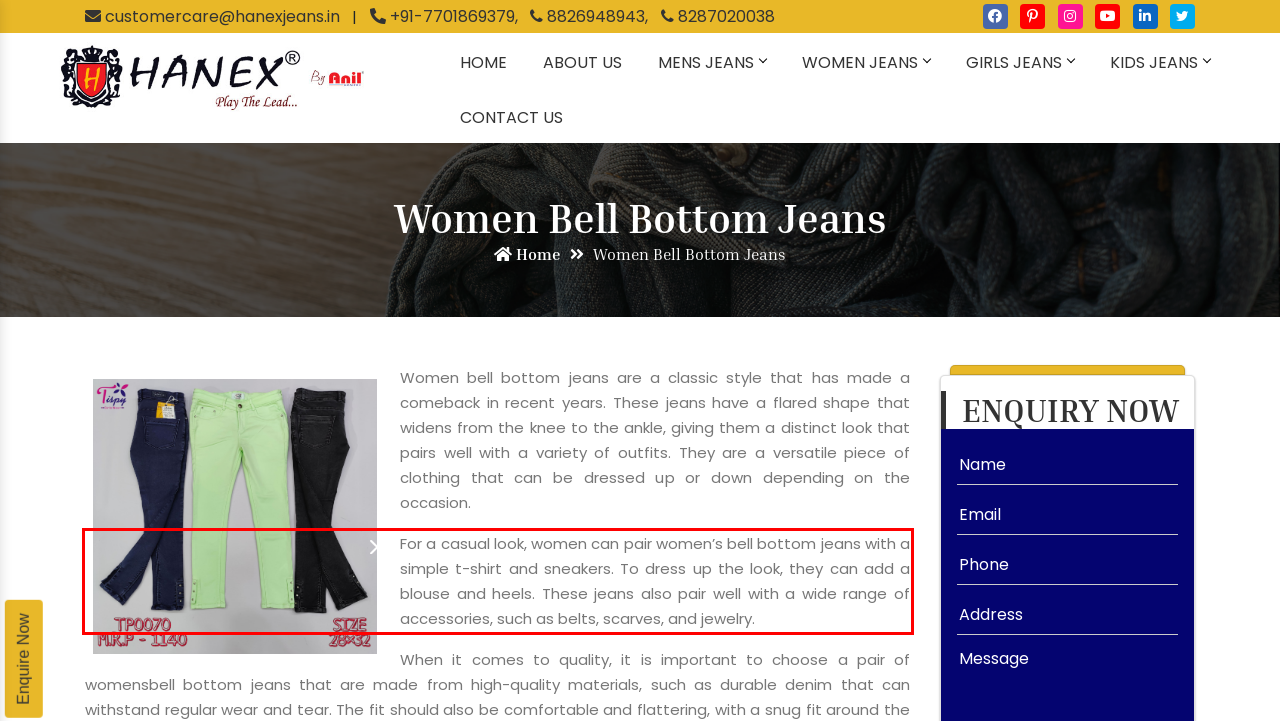Please look at the webpage screenshot and extract the text enclosed by the red bounding box.

For a casual look, women can pair women’s bell bottom jeans with a simple t-shirt and sneakers. To dress up the look, they can add a blouse and heels. These jeans also pair well with a wide range of accessories, such as belts, scarves, and jewelry.